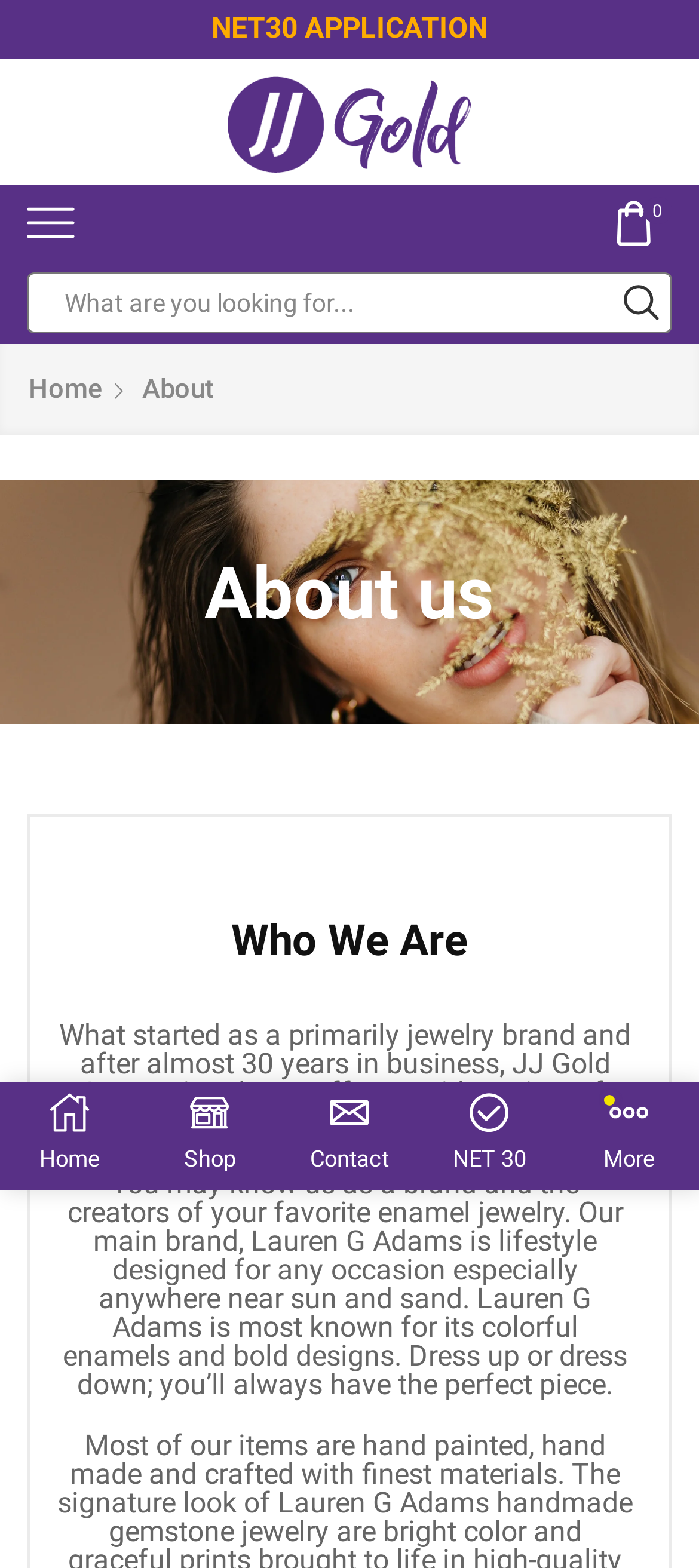Describe all the key features and sections of the webpage thoroughly.

The webpage is about JJ Gold International, with a prominent link to "NET30 APPLICATION" at the top. Below it, there is a small image. To the right of the image, there are three links: an empty link, a link with the text "0", and a search bar with a search button and a magnifying glass icon. The search bar is accompanied by a label "Search input".

Below the search bar, there are four main navigation links: "Home", "About", "Shop", and "Contact", each with a small icon next to it. The "About" section is highlighted, with a heading "About us" and a subheading "Who We Are". 

The main content of the page is divided into two paragraphs. The first paragraph describes JJ Gold International as a brand that started as a jewelry brand and now offers a wide variety of personal products and accessories. The second paragraph talks about the brand's main brand, Lauren G Adams, which is known for its colorful enamels and bold designs.

At the bottom of the page, there are four links: "Home", "Shop", "Contact", and "NET 30", each with a small icon next to it. There is also a small image and a "More" label at the bottom right corner of the page.